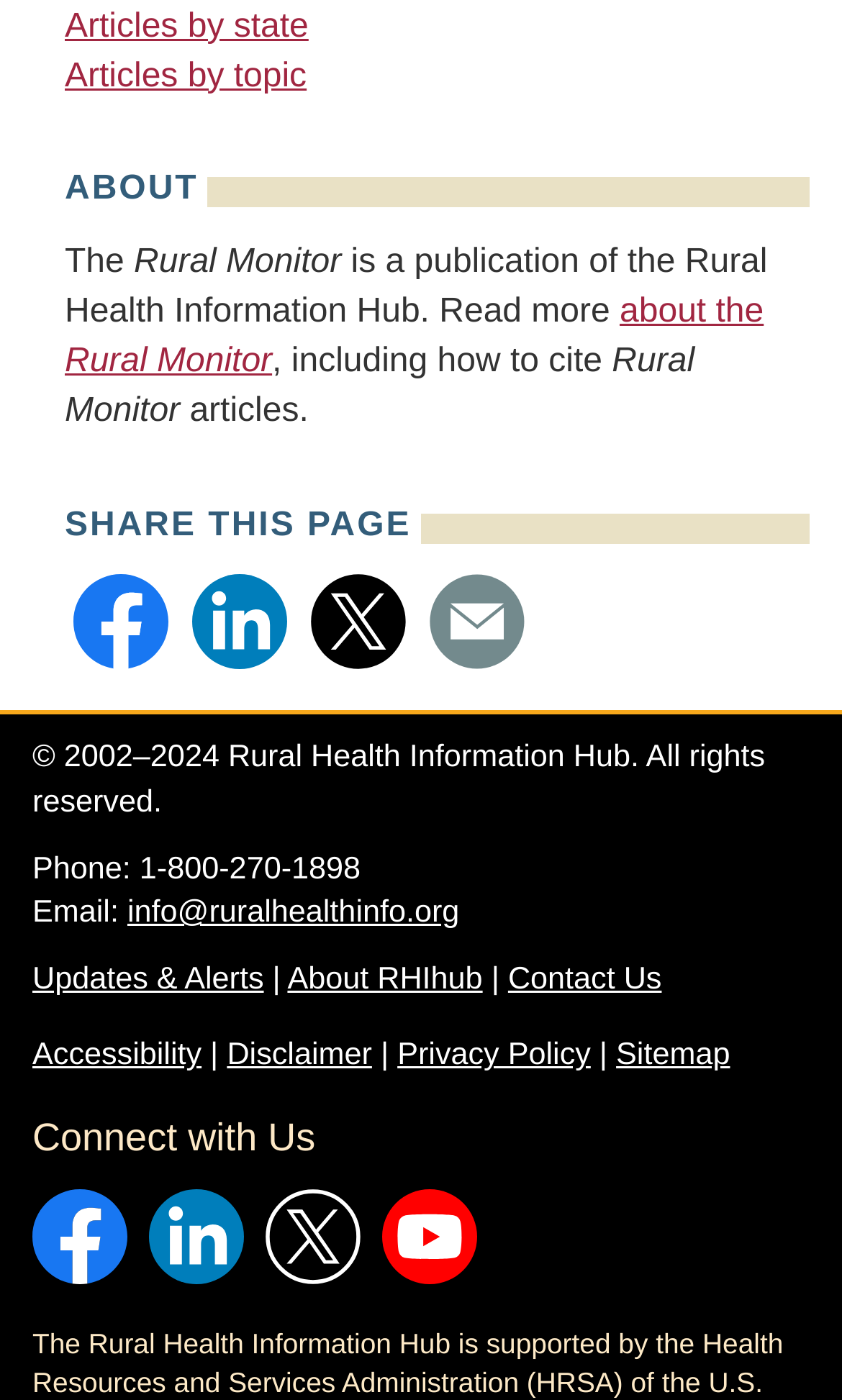How many links are there in the footer section?
Could you answer the question with a detailed and thorough explanation?

The footer section of the webpage contains six links: 'Updates & Alerts', 'About RHIhub', 'Contact Us', 'Accessibility', 'Disclaimer', and 'Privacy Policy'.